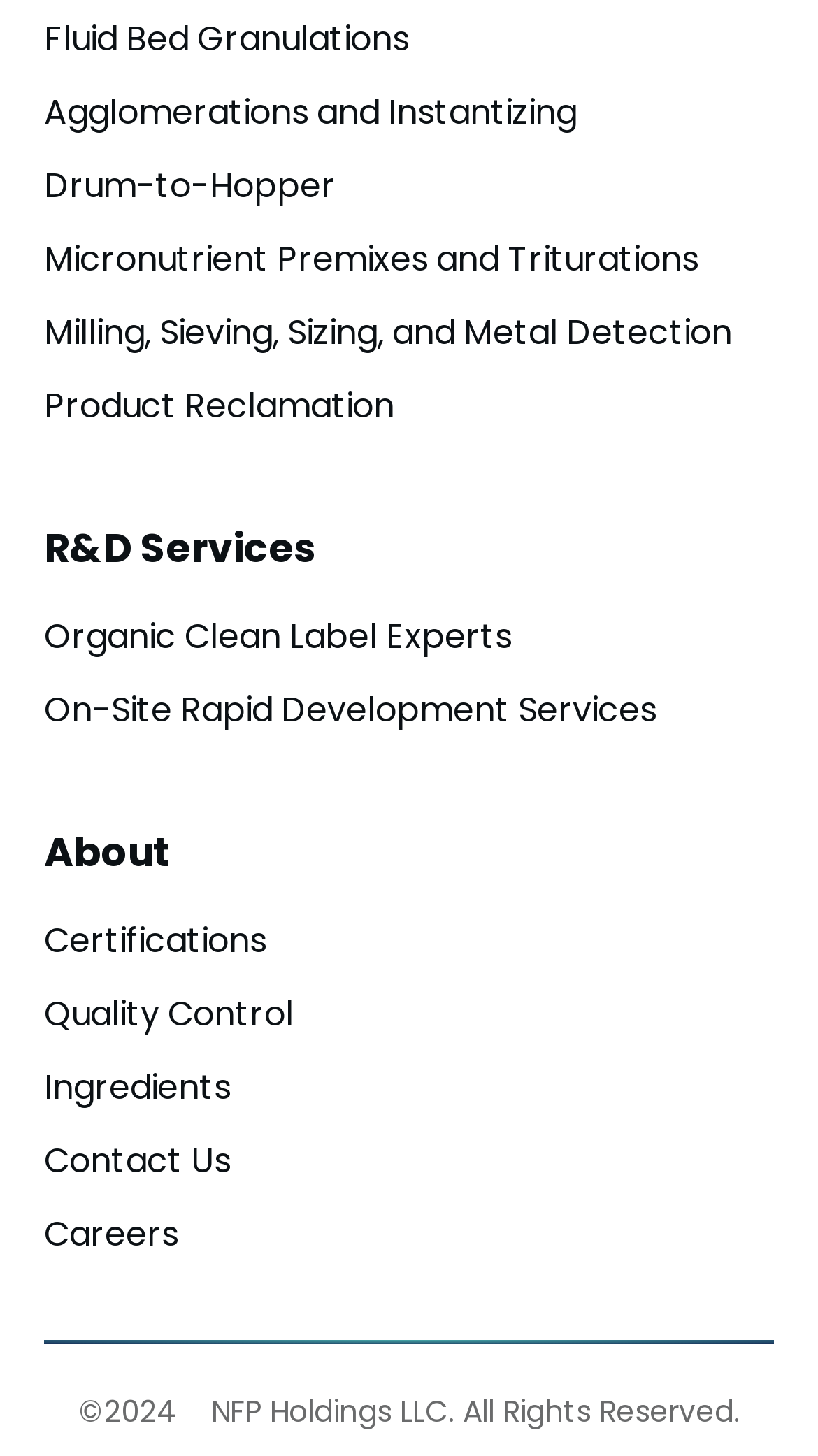Identify the bounding box coordinates for the UI element mentioned here: "Careers". Provide the coordinates as four float values between 0 and 1, i.e., [left, top, right, bottom].

[0.054, 0.832, 0.218, 0.865]